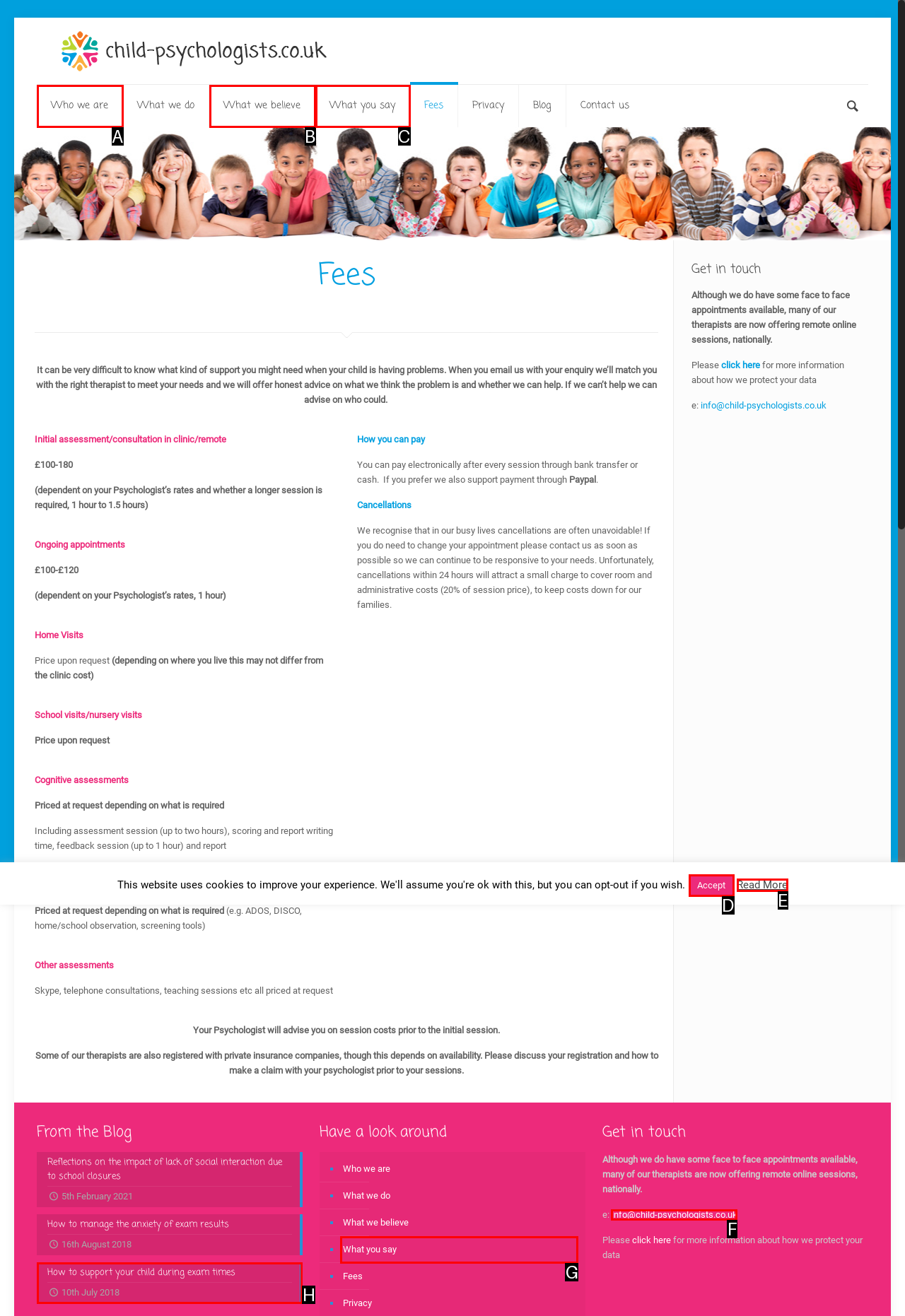From the available choices, determine which HTML element fits this description: info@child-psychologists.co.uk Respond with the correct letter.

F